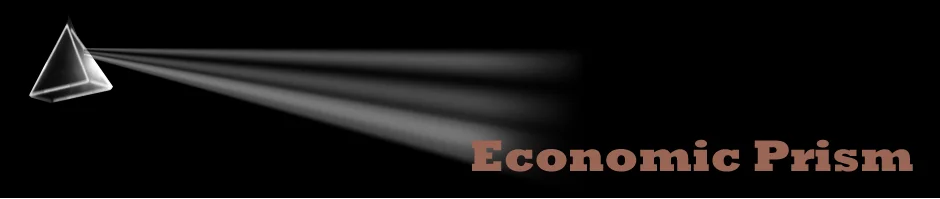Provide your answer in one word or a succinct phrase for the question: 
What does the light beam emanating from the prism symbolize?

clarity and insight